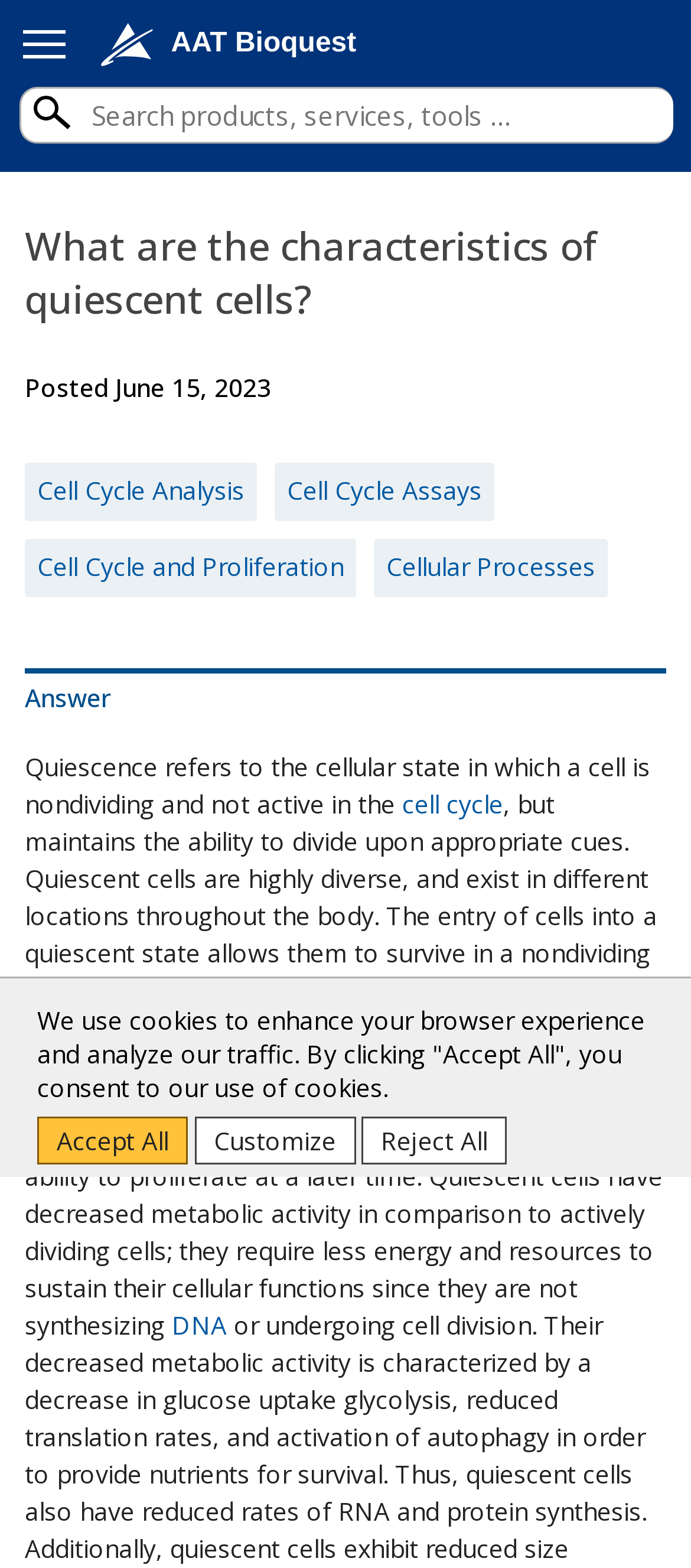Answer the following query concisely with a single word or phrase:
What is the topic of the article?

Quiescent cells